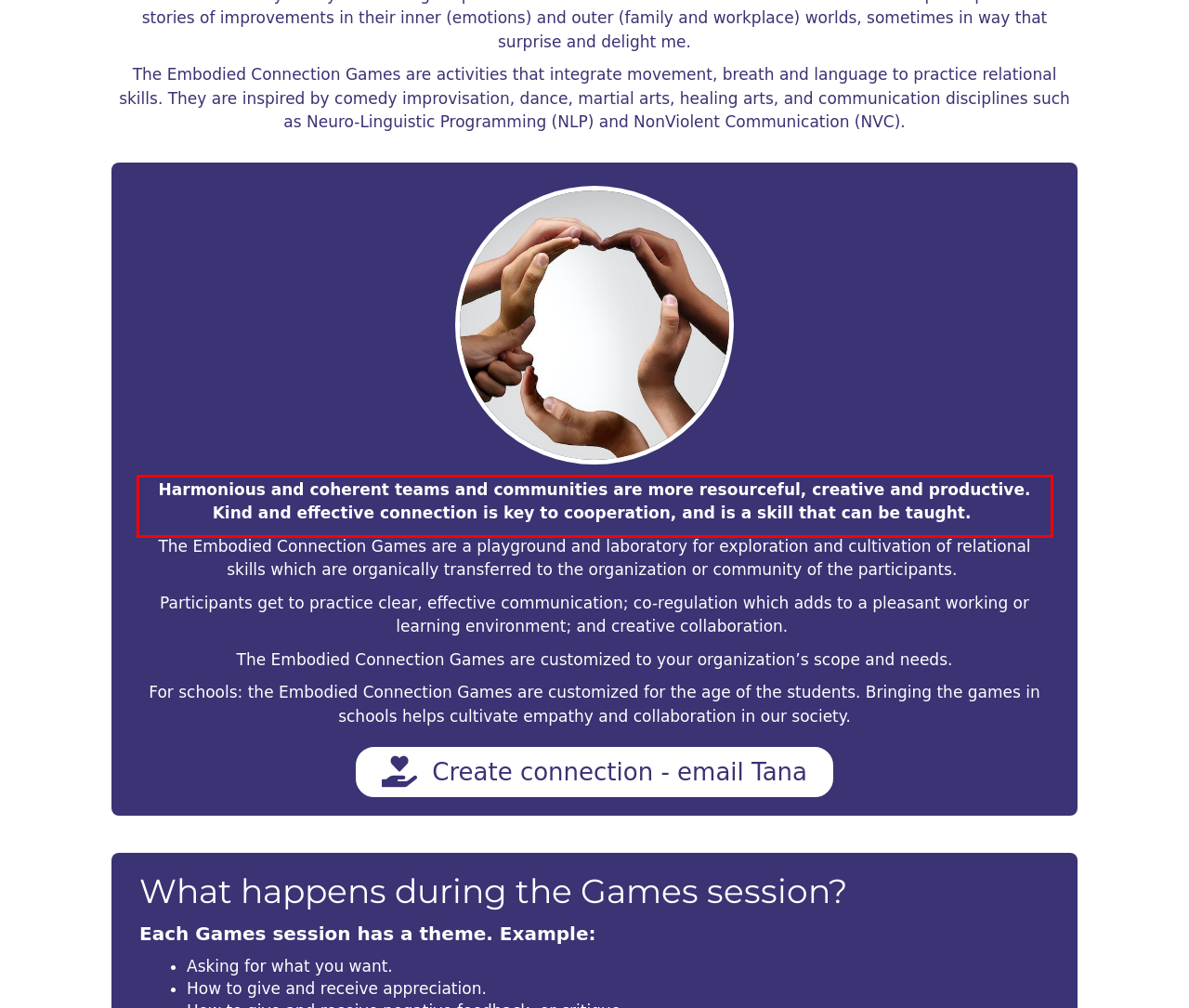You are looking at a screenshot of a webpage with a red rectangle bounding box. Use OCR to identify and extract the text content found inside this red bounding box.

Harmonious and coherent teams and communities are more resourceful, creative and productive. Kind and effective connection is key to cooperation, and is a skill that can be taught.